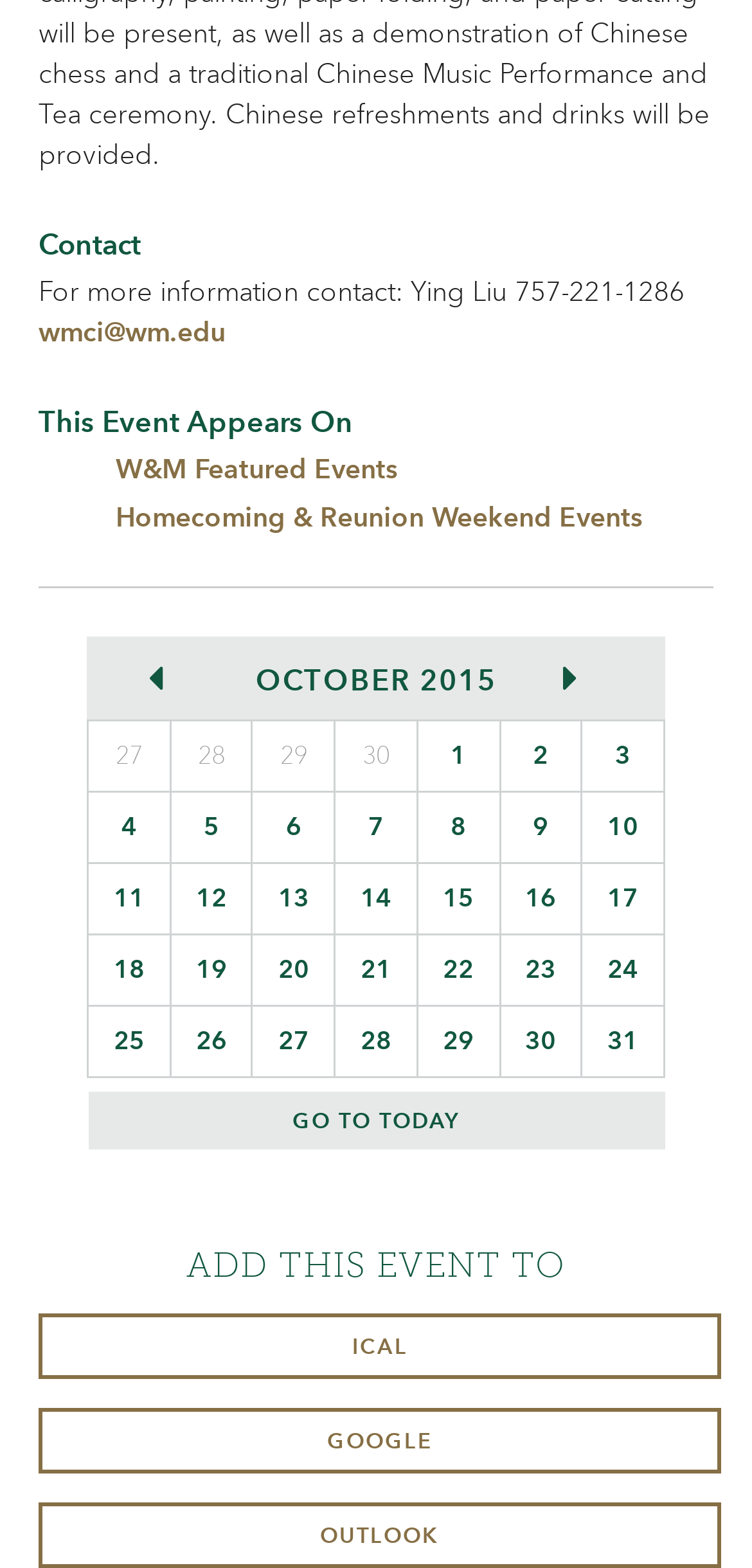Please find the bounding box coordinates of the element that must be clicked to perform the given instruction: "Explore 'Why should a tester use query throttling techniques when running an authorized penetration test on a live network?'". The coordinates should be four float numbers from 0 to 1, i.e., [left, top, right, bottom].

None